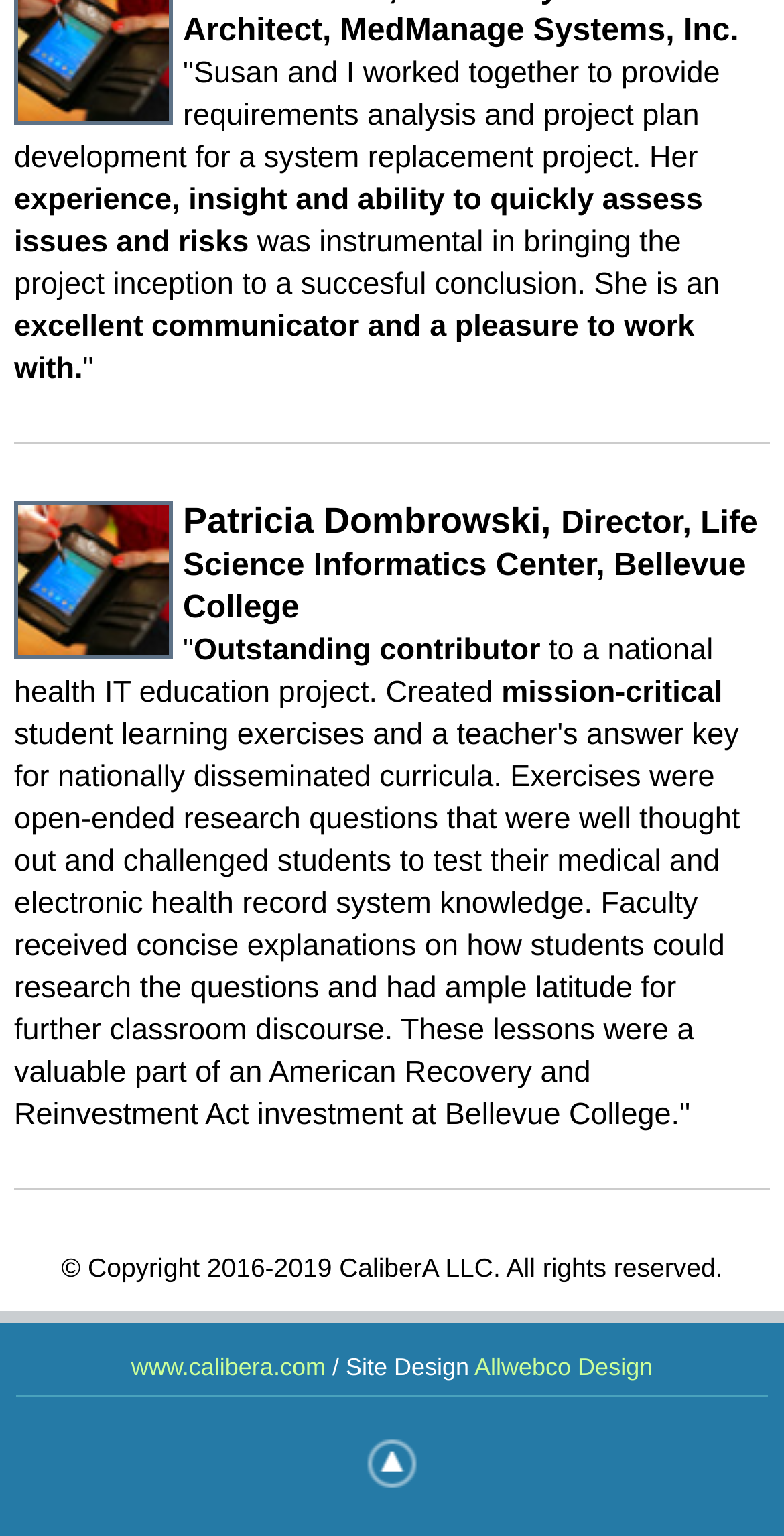Answer the following query with a single word or phrase:
What is the topic of the educational project mentioned in the second testimonial?

Health IT